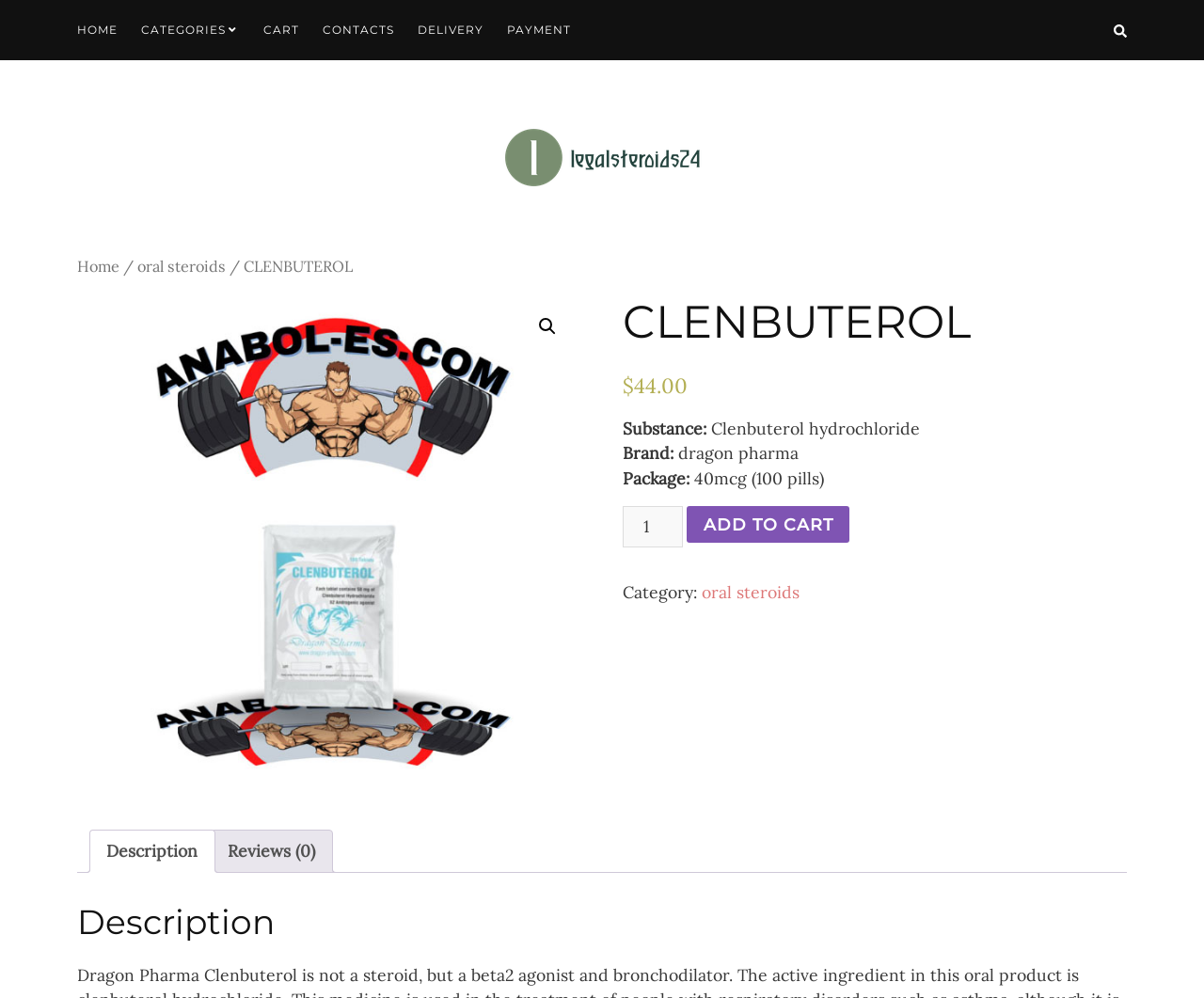Calculate the bounding box coordinates for the UI element based on the following description: "Add to cart". Ensure the coordinates are four float numbers between 0 and 1, i.e., [left, top, right, bottom].

[0.57, 0.507, 0.706, 0.544]